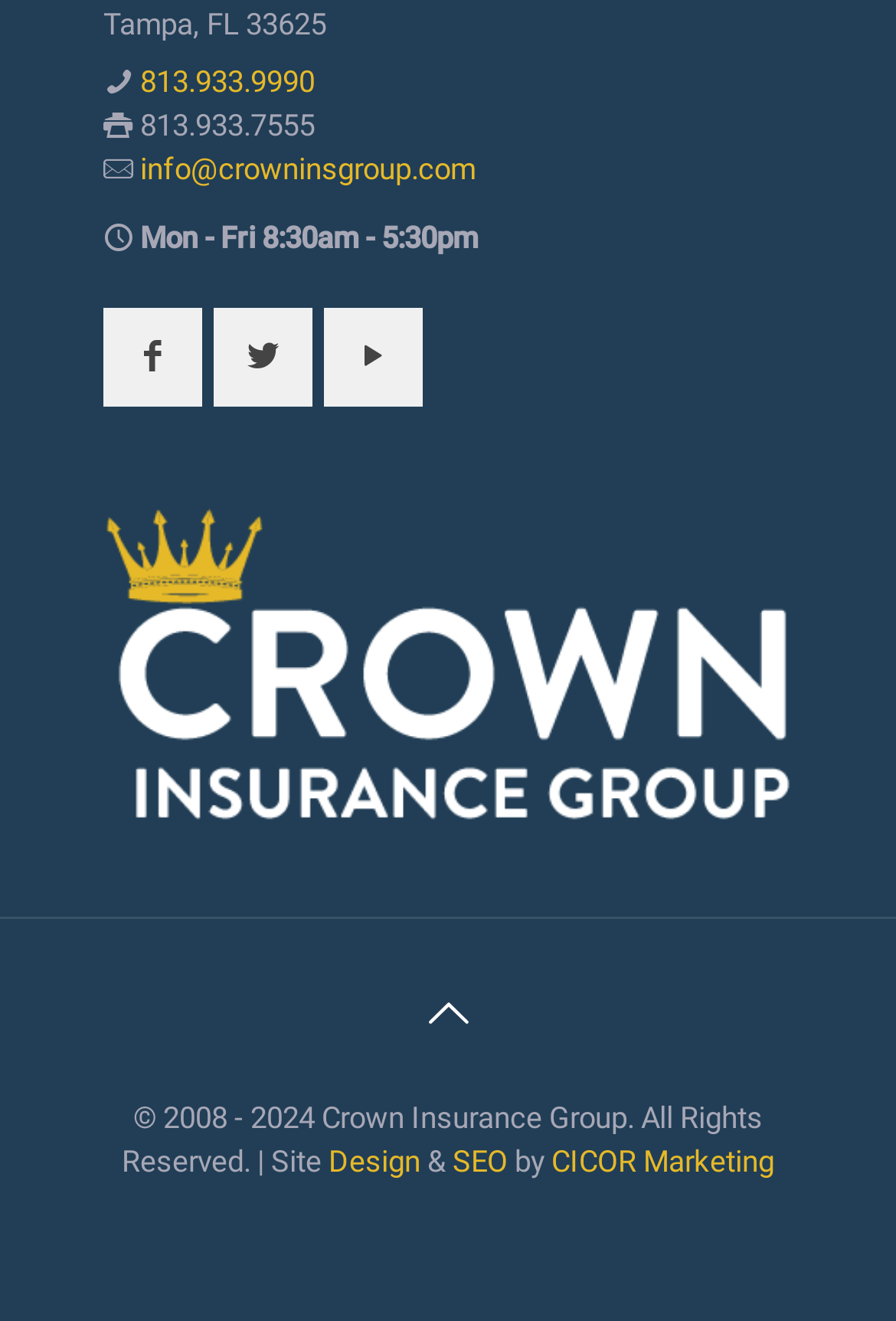Please find the bounding box coordinates of the section that needs to be clicked to achieve this instruction: "Send an email".

[0.149, 0.115, 0.531, 0.141]